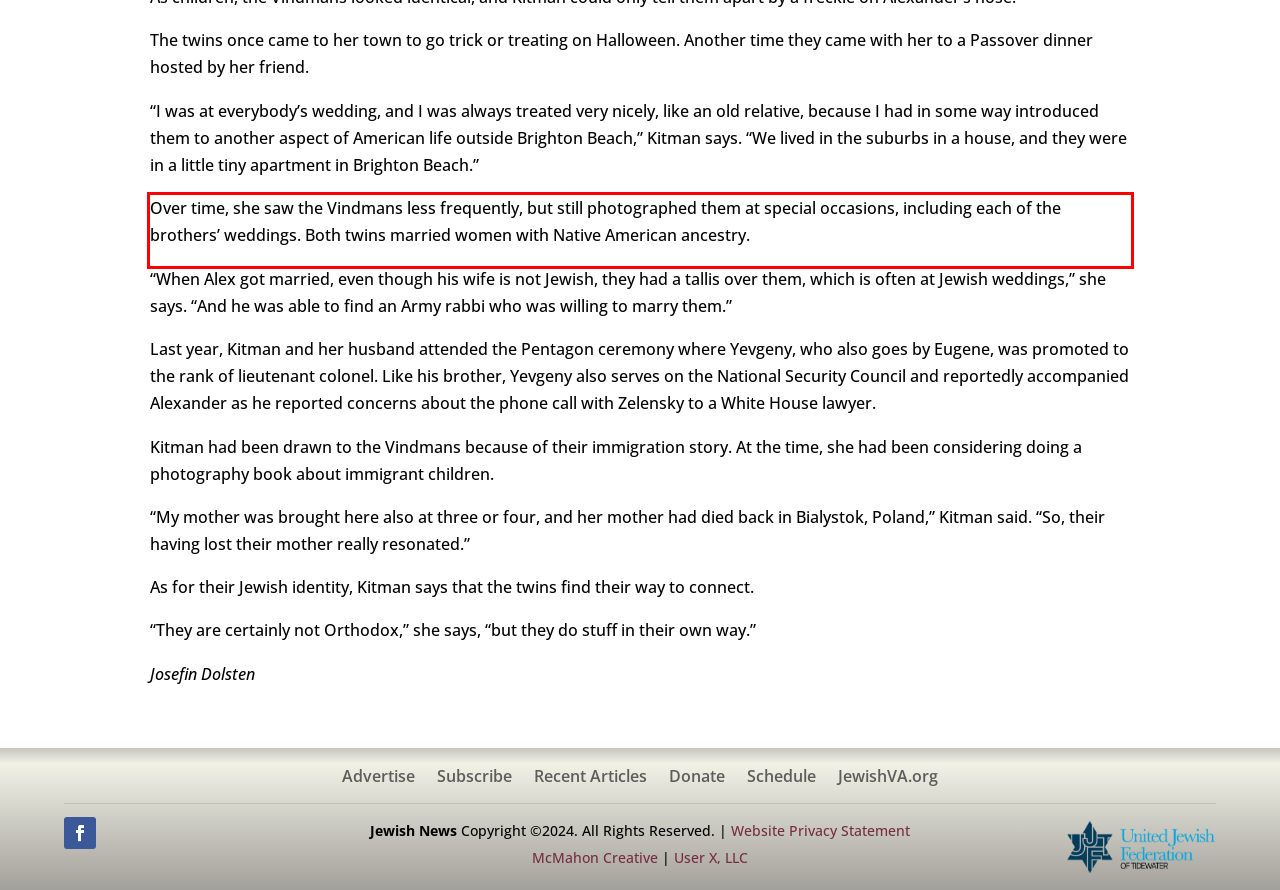You are provided with a screenshot of a webpage that includes a UI element enclosed in a red rectangle. Extract the text content inside this red rectangle.

Over time, she saw the Vindmans less frequently, but still photographed them at special occasions, including each of the brothers’ weddings. Both twins married women with Native American ancestry.